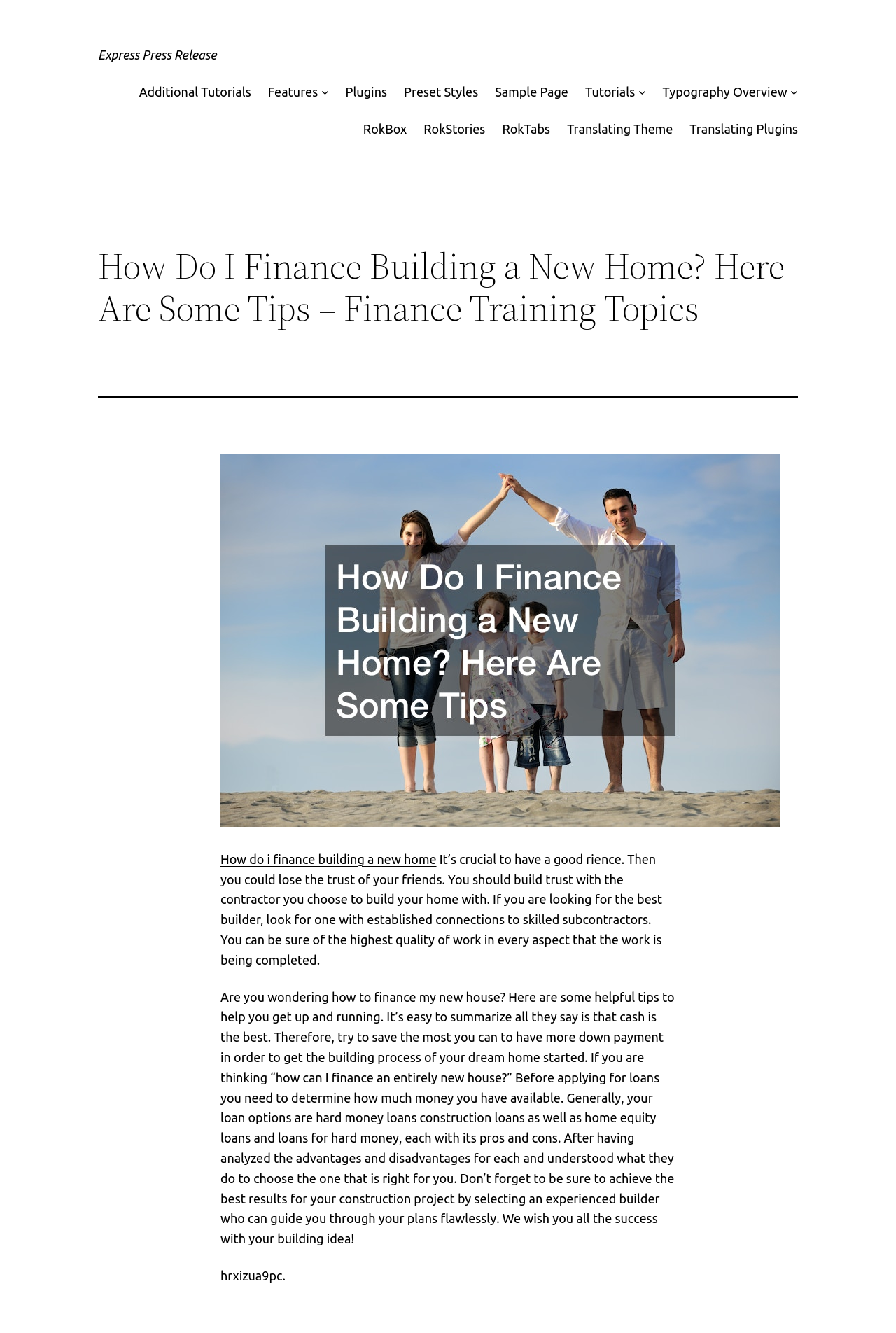Can you find the bounding box coordinates for the element to click on to achieve the instruction: "Click on 'Additional Tutorials'"?

[0.155, 0.061, 0.28, 0.076]